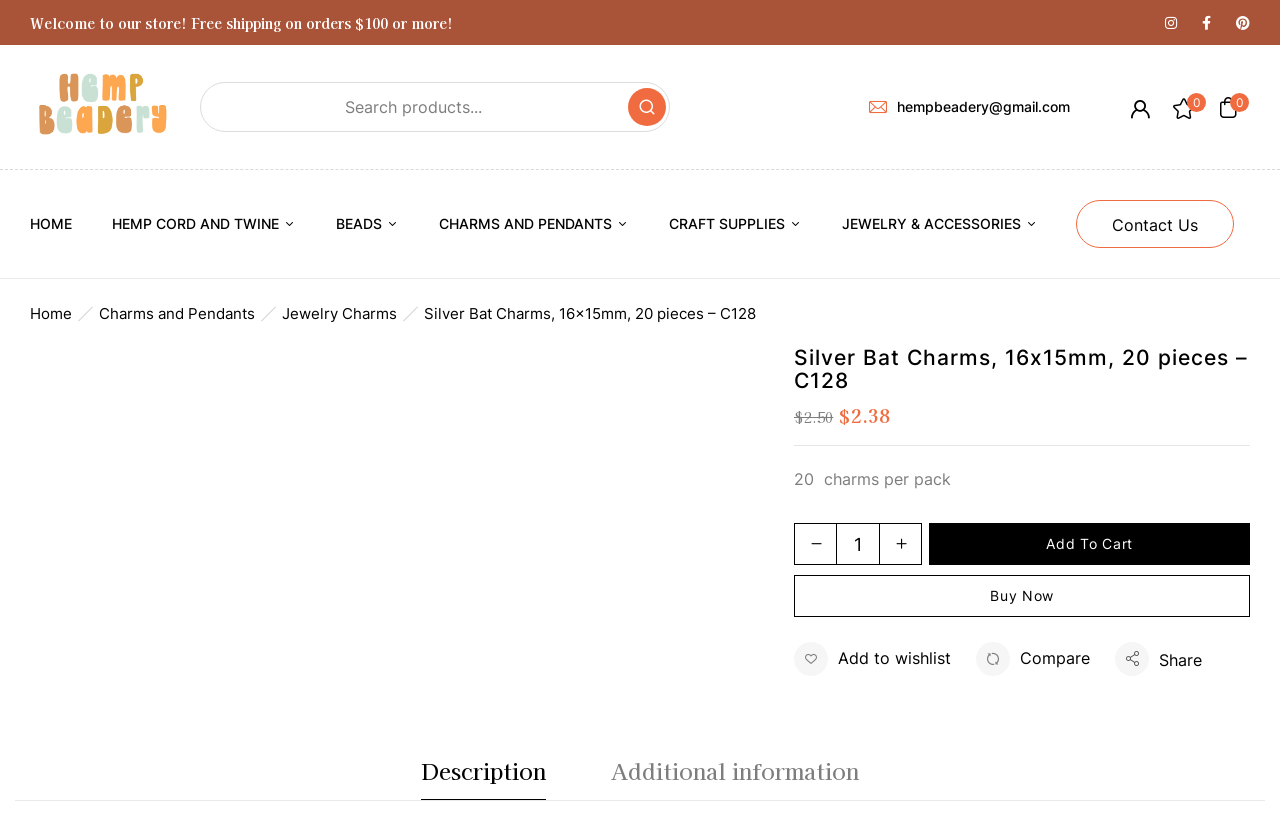Locate the bounding box coordinates of the clickable area to execute the instruction: "View product description". Provide the coordinates as four float numbers between 0 and 1, represented as [left, top, right, bottom].

[0.329, 0.926, 0.427, 0.984]